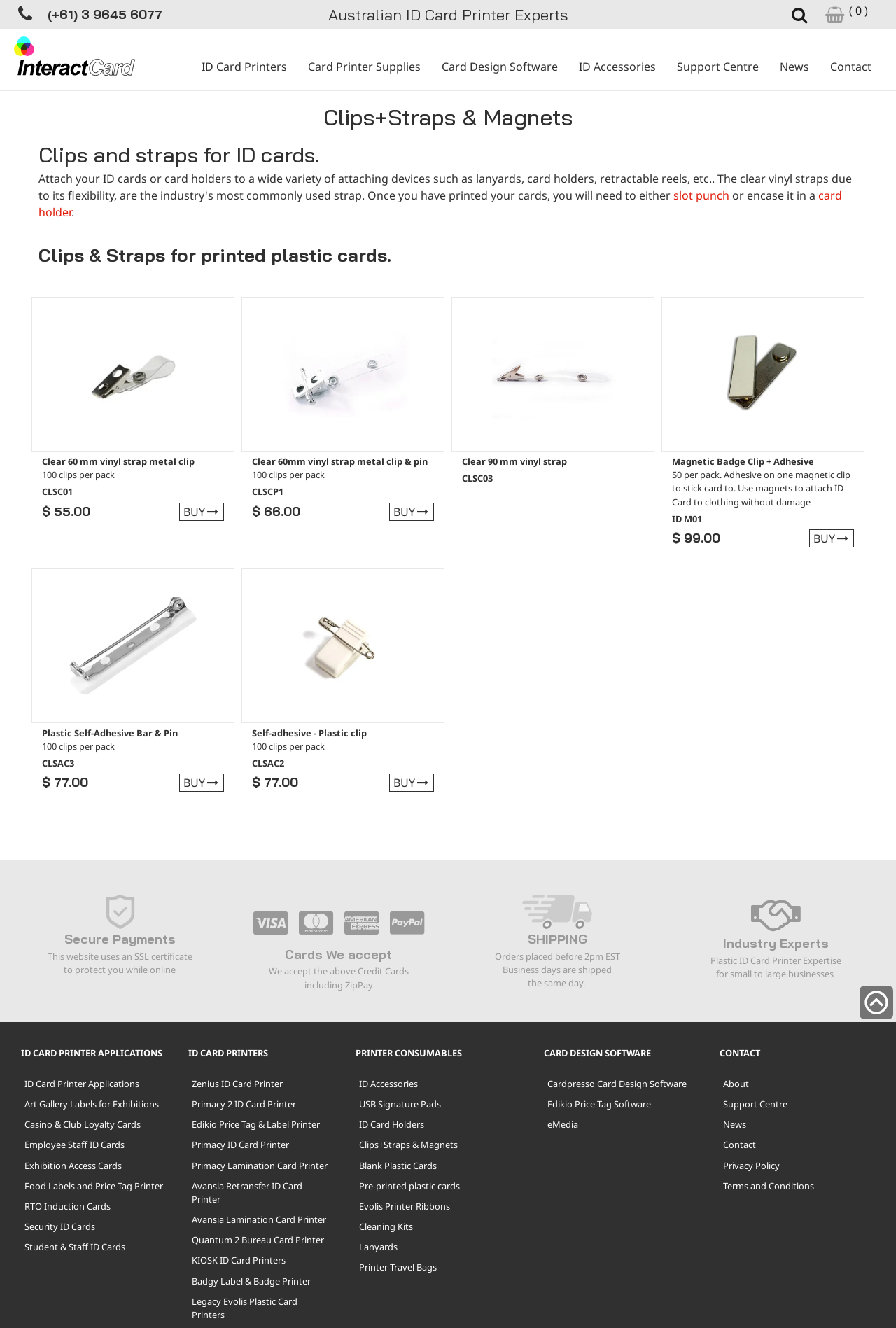Show the bounding box coordinates for the element that needs to be clicked to execute the following instruction: "Click on the Magnetic Badge Clip + Adhesive link". Provide the coordinates in the form of four float numbers between 0 and 1, i.e., [left, top, right, bottom].

[0.739, 0.224, 0.964, 0.34]